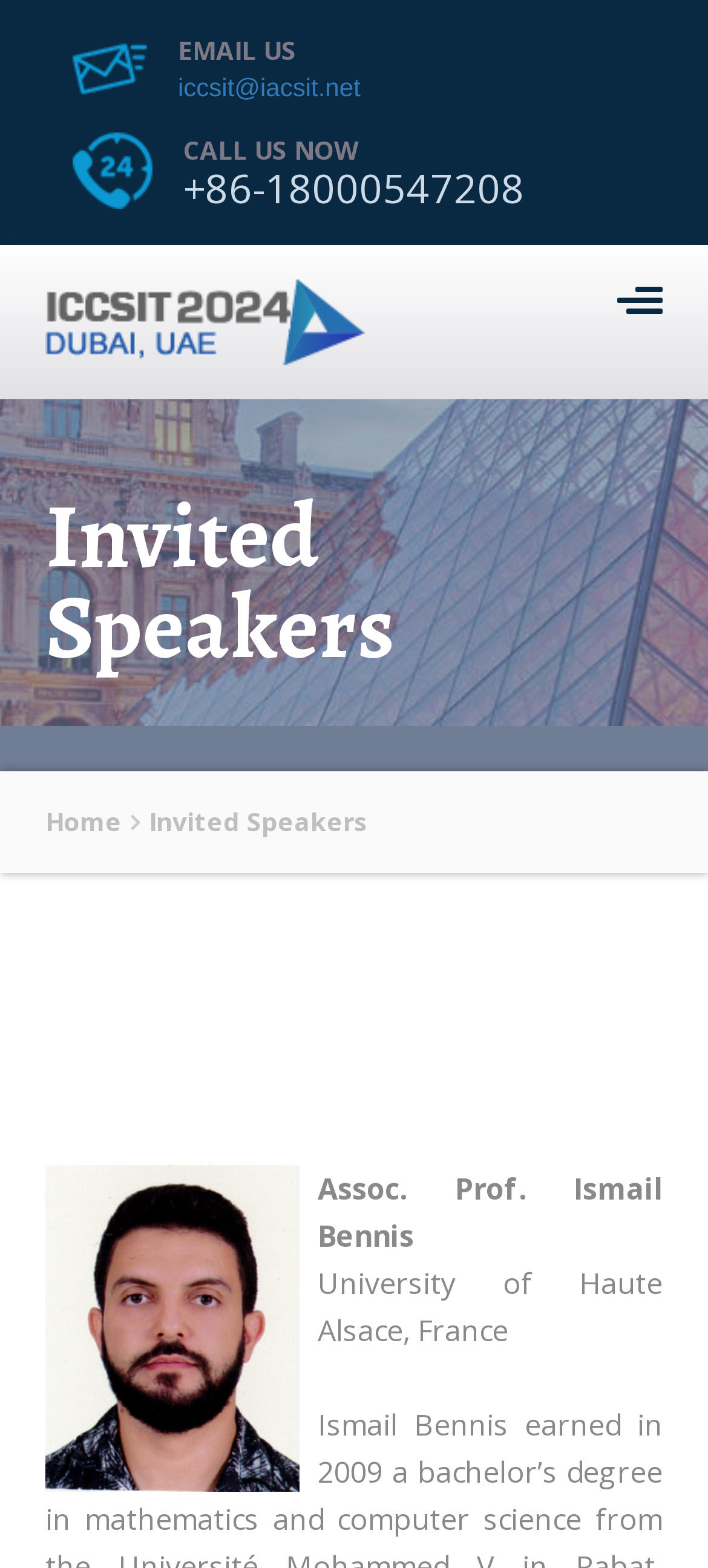What is the phone number to call?
Answer with a single word or short phrase according to what you see in the image.

+86-18000547208